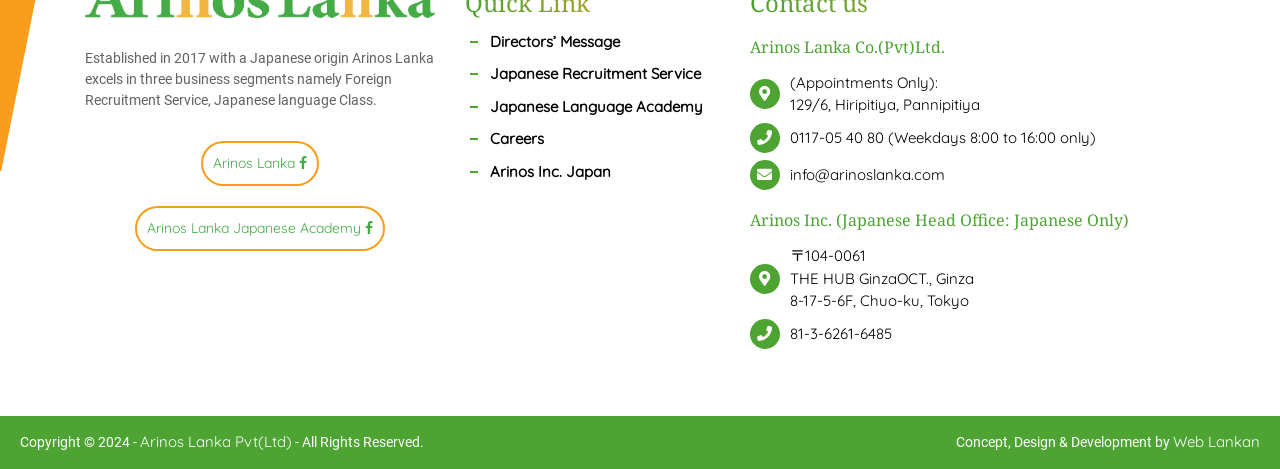Provide a brief response to the question using a single word or phrase: 
Who designed the website?

Web Lankan